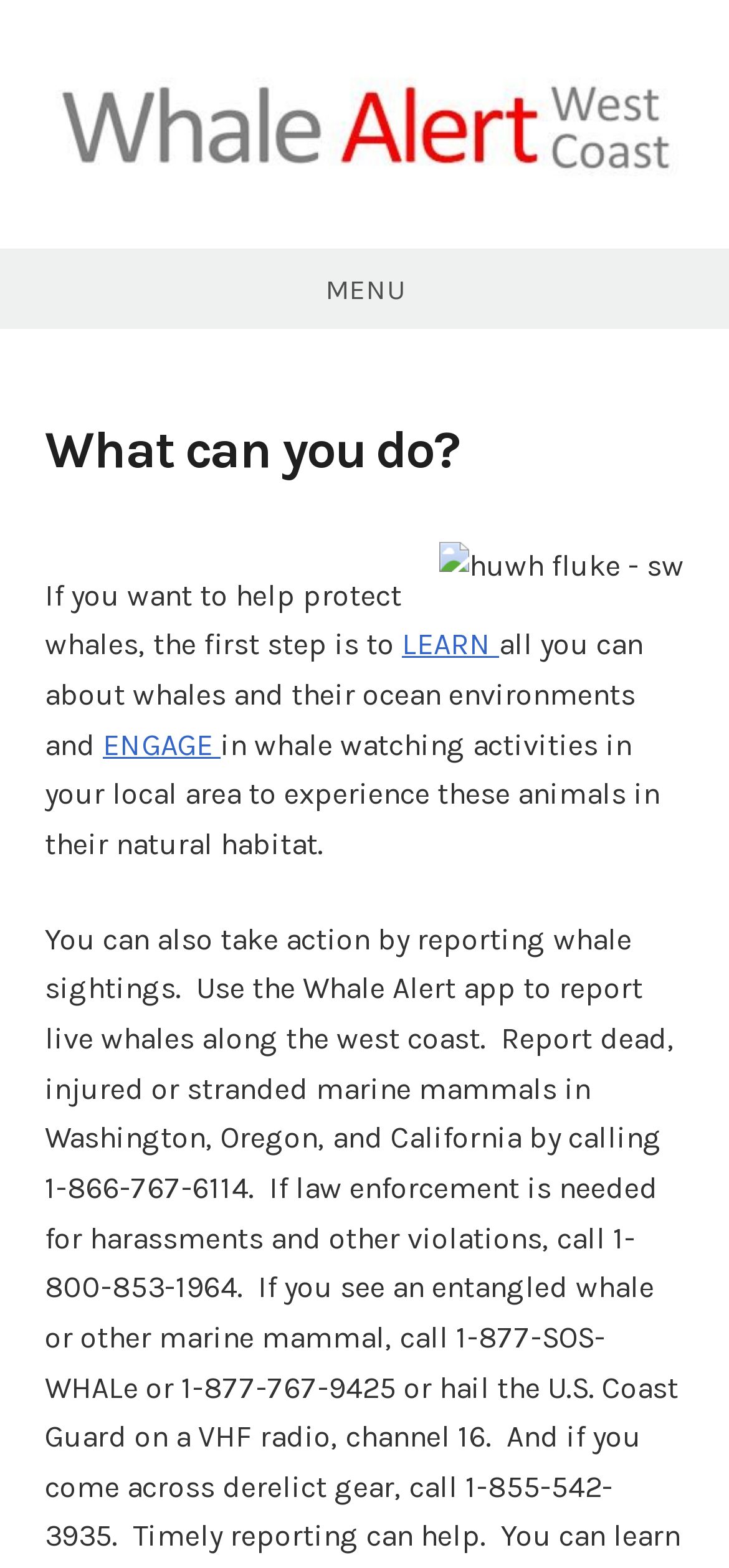Utilize the details in the image to give a detailed response to the question: What is the logo of the website?

The logo of the website is an image with the text 'Whale Alert – West Coast', as indicated by the image description 'Whale Alert – West Coast' and its position at the top of the page.